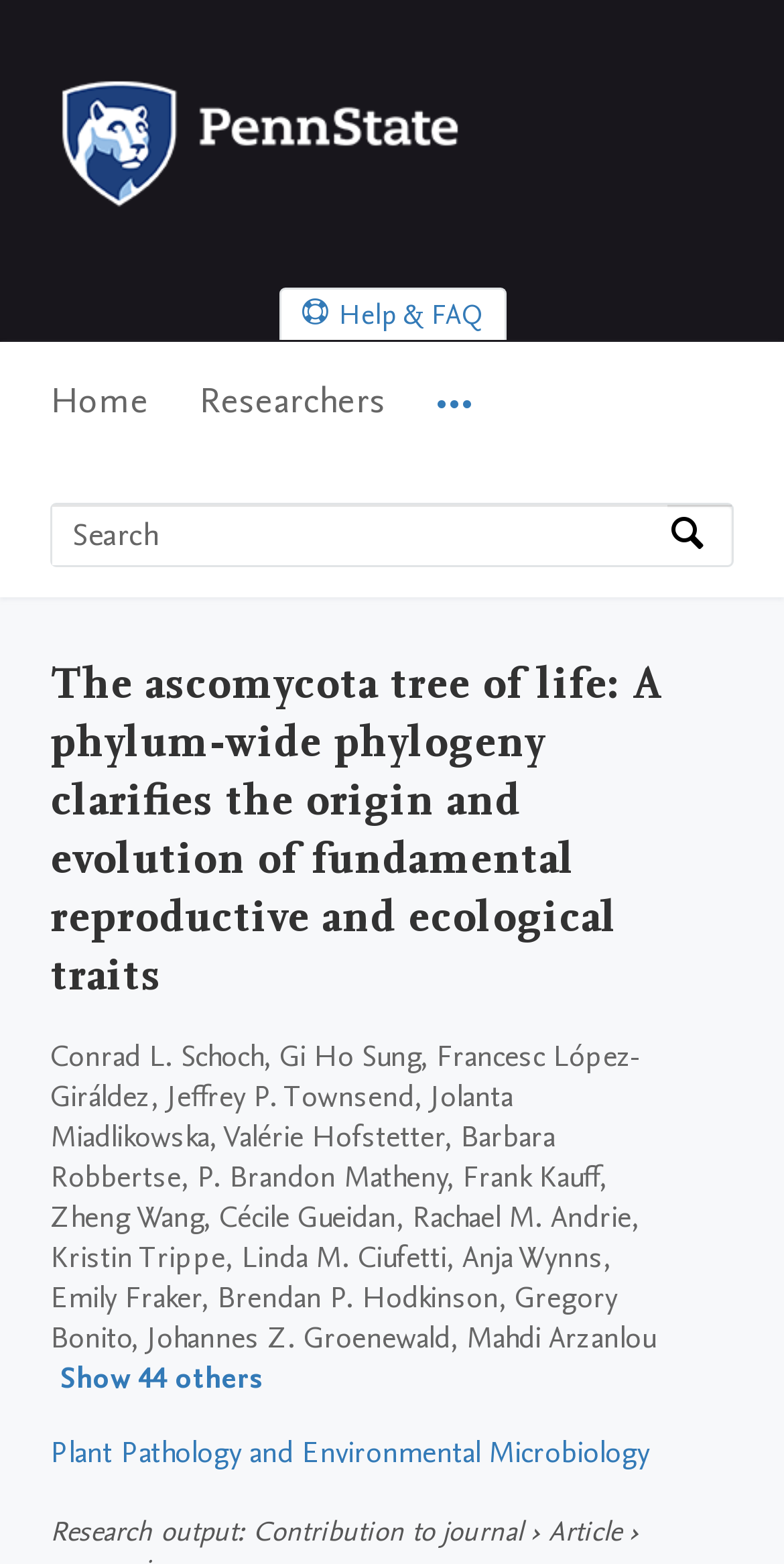Based on the element description Show 44 others, identify the bounding box of the UI element in the given webpage screenshot. The coordinates should be in the format (top-left x, top-left y, bottom-right x, bottom-right y) and must be between 0 and 1.

[0.064, 0.867, 0.367, 0.896]